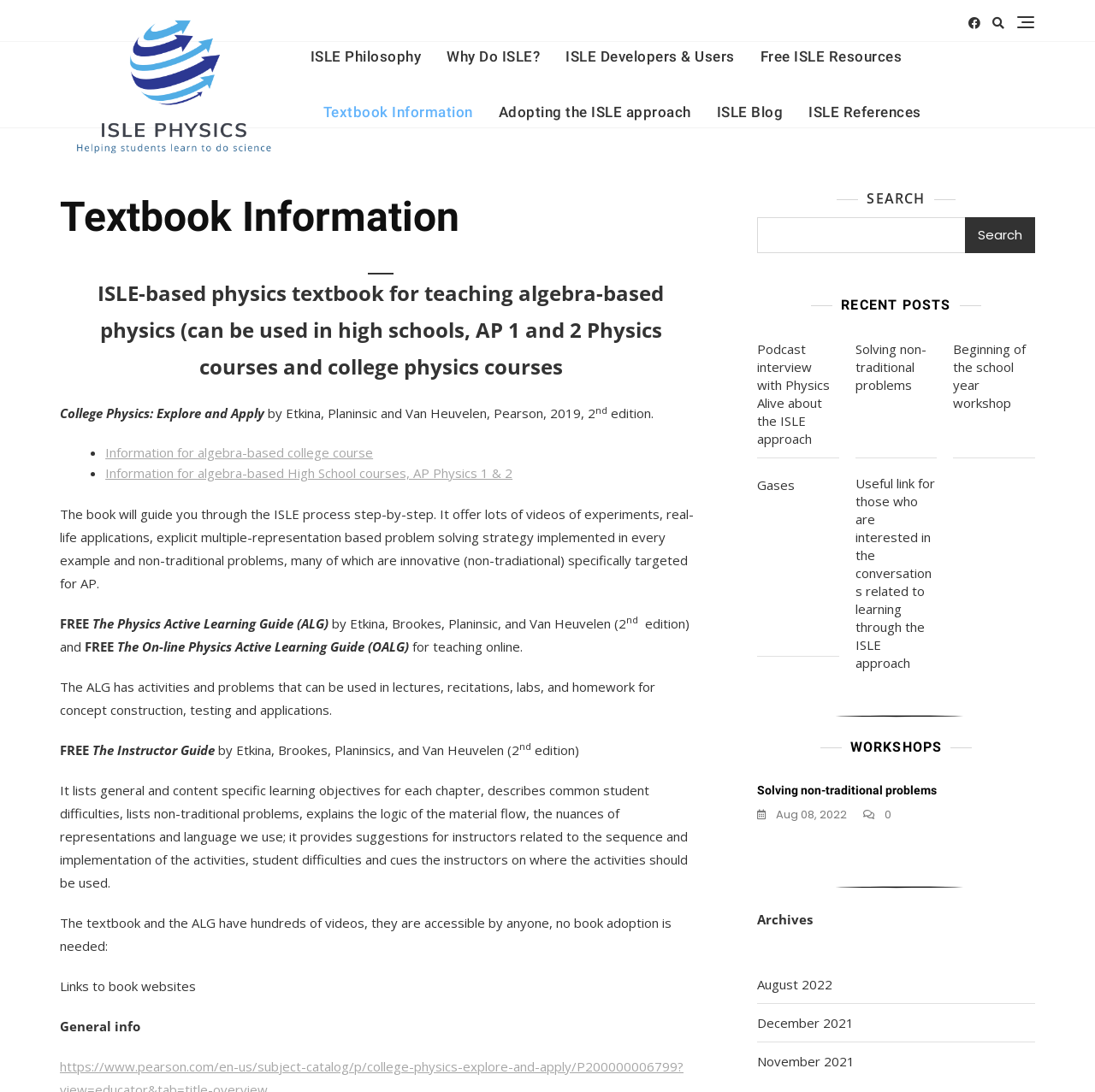What is the purpose of the Instructor Guide?
From the details in the image, provide a complete and detailed answer to the question.

I found the answer by reading the static text under the heading 'Textbook Information' which describes the Instructor Guide as listing general and content specific learning objectives for each chapter, describing common student difficulties, and providing suggestions for instructors.